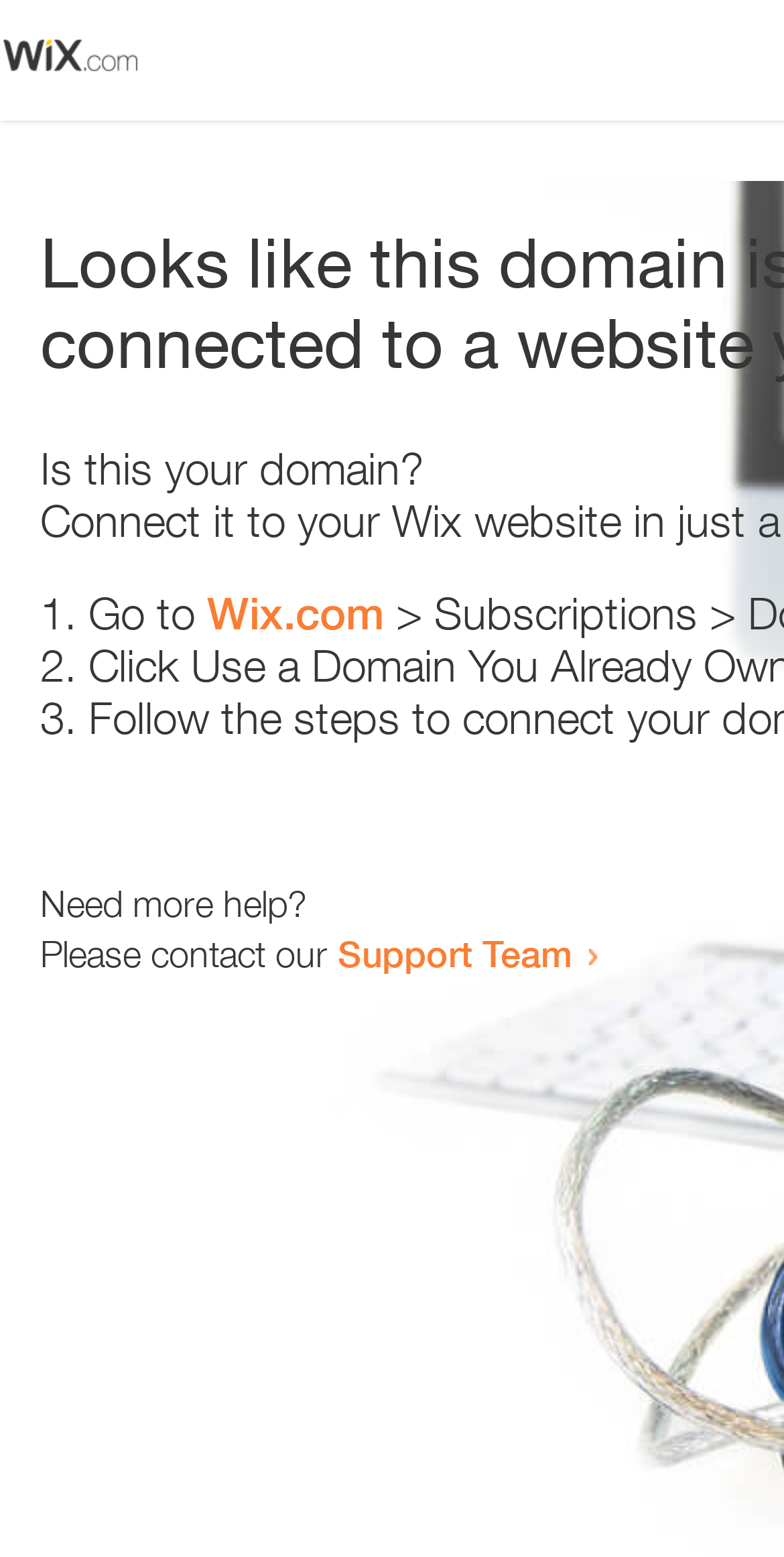Where can I get more help?
Respond to the question with a single word or phrase according to the image.

Support Team